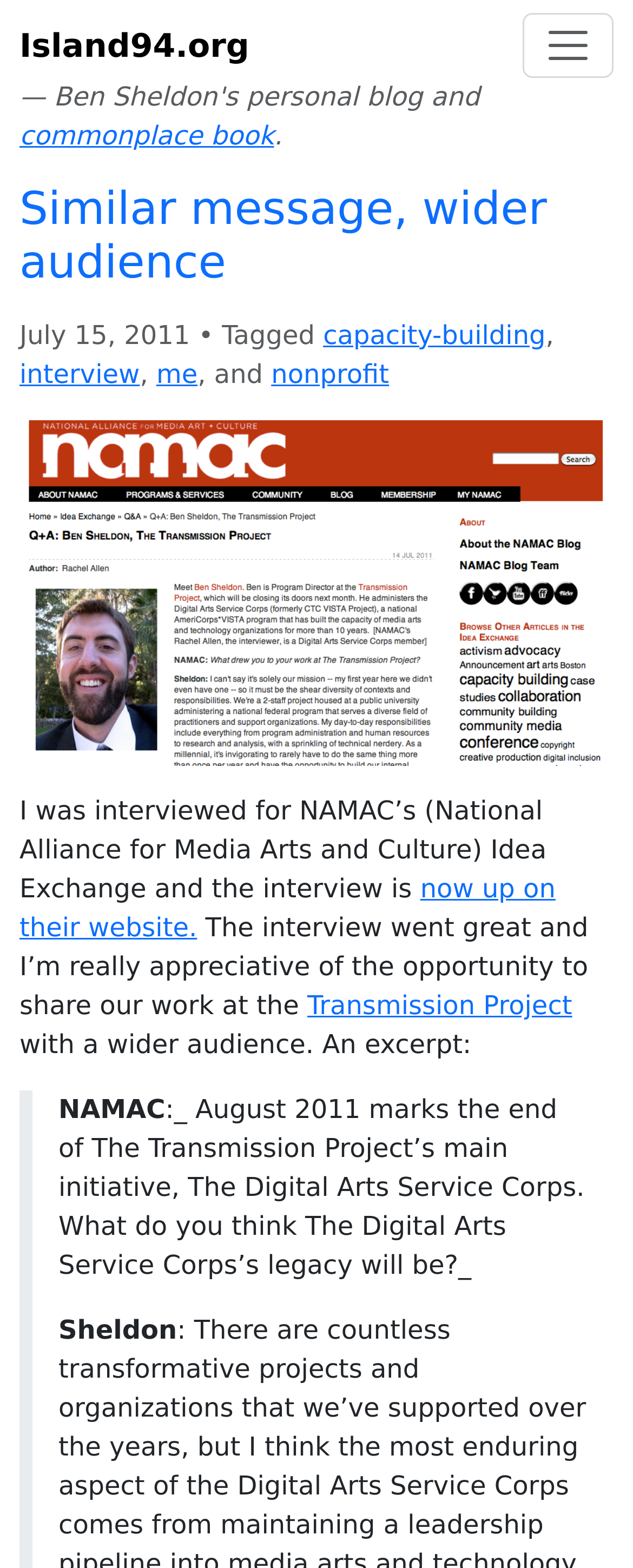Locate the bounding box coordinates of the element's region that should be clicked to carry out the following instruction: "learn more about capacity-building". The coordinates need to be four float numbers between 0 and 1, i.e., [left, top, right, bottom].

[0.51, 0.204, 0.862, 0.223]